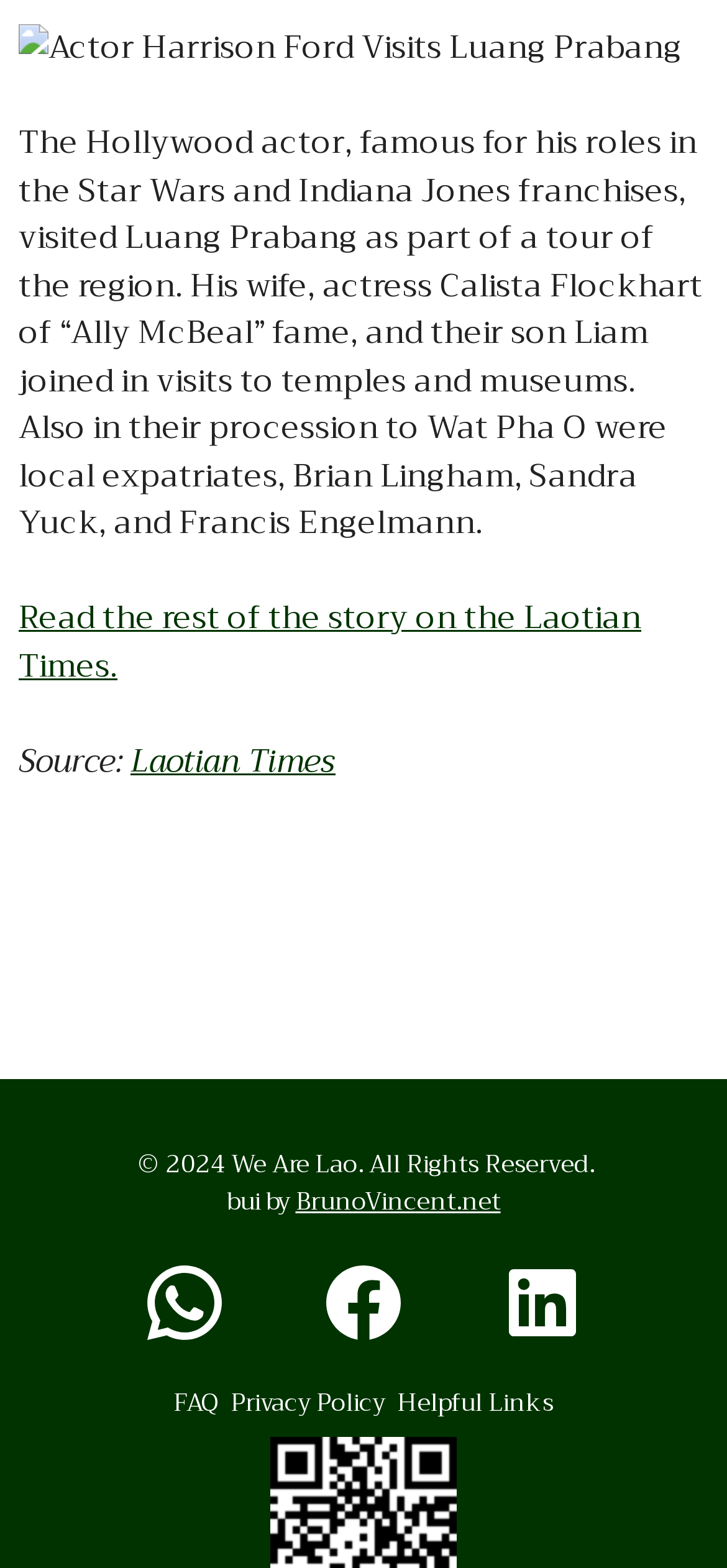Give the bounding box coordinates for the element described by: "WhatsApp".

[0.162, 0.787, 0.346, 0.873]